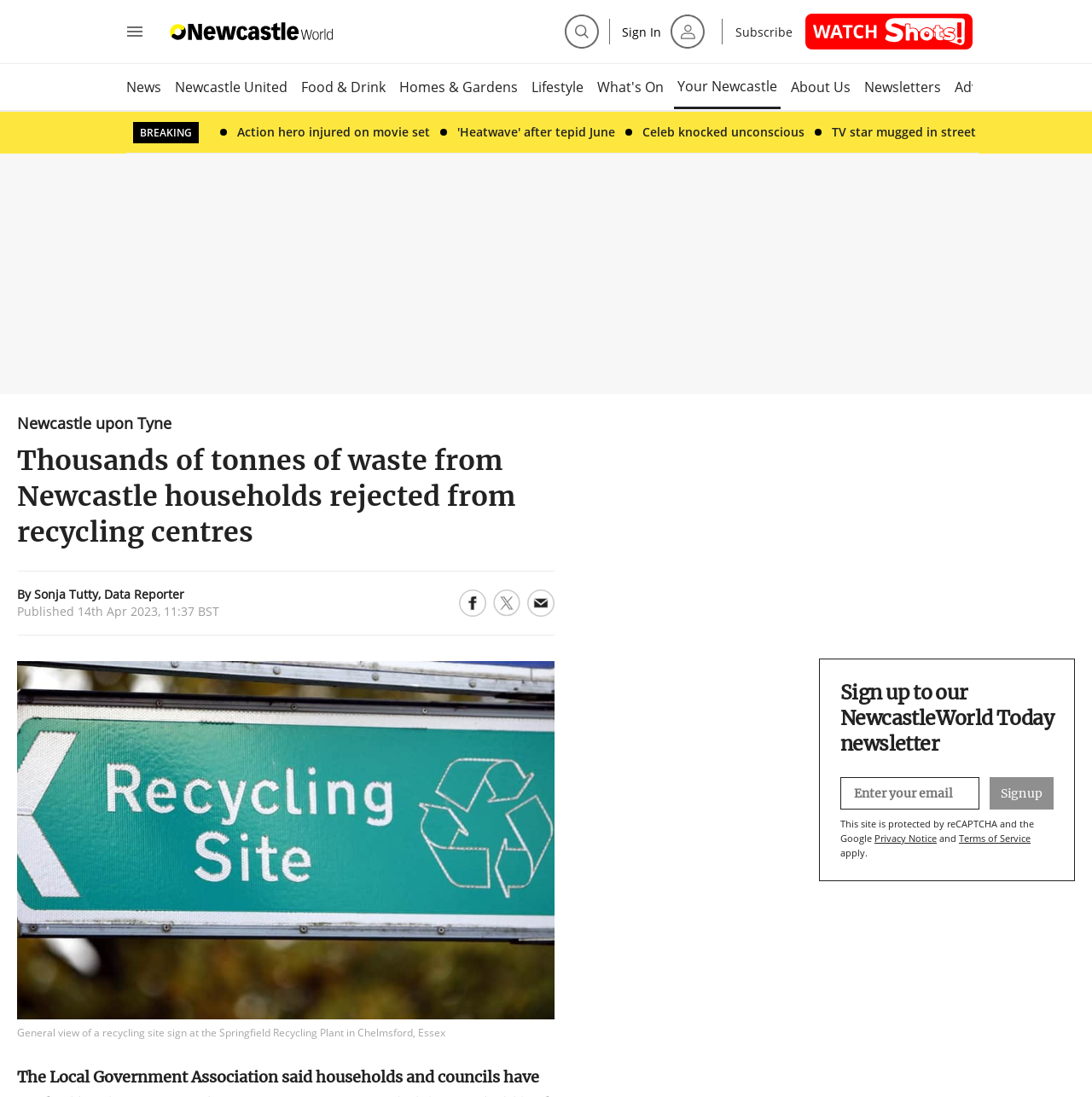Identify the coordinates of the bounding box for the element described below: "alt="Lovely Pets"". Return the coordinates as four float numbers between 0 and 1: [left, top, right, bottom].

None